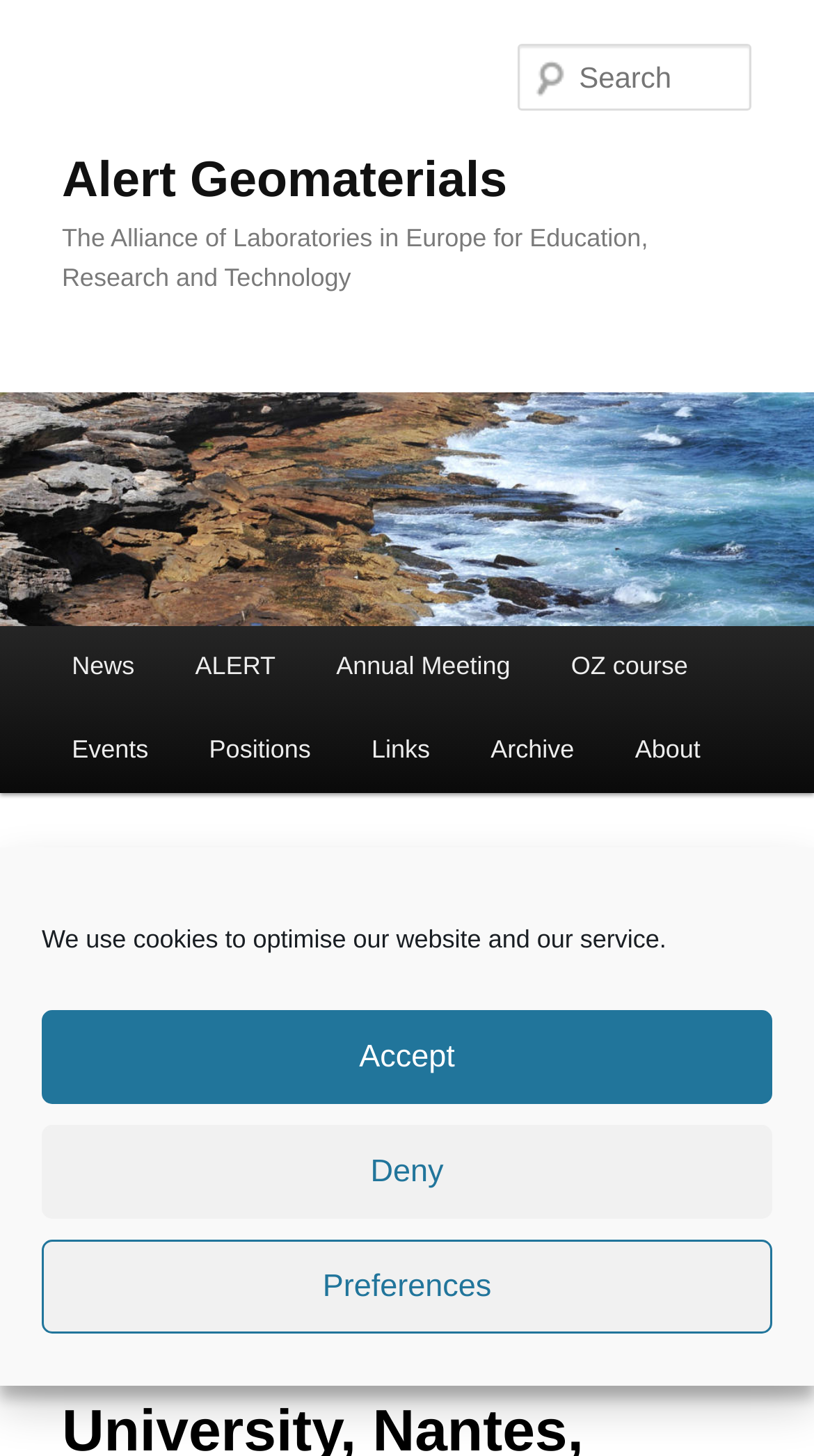What is the function of the textbox at the top right corner?
Look at the image and respond with a single word or a short phrase.

Search